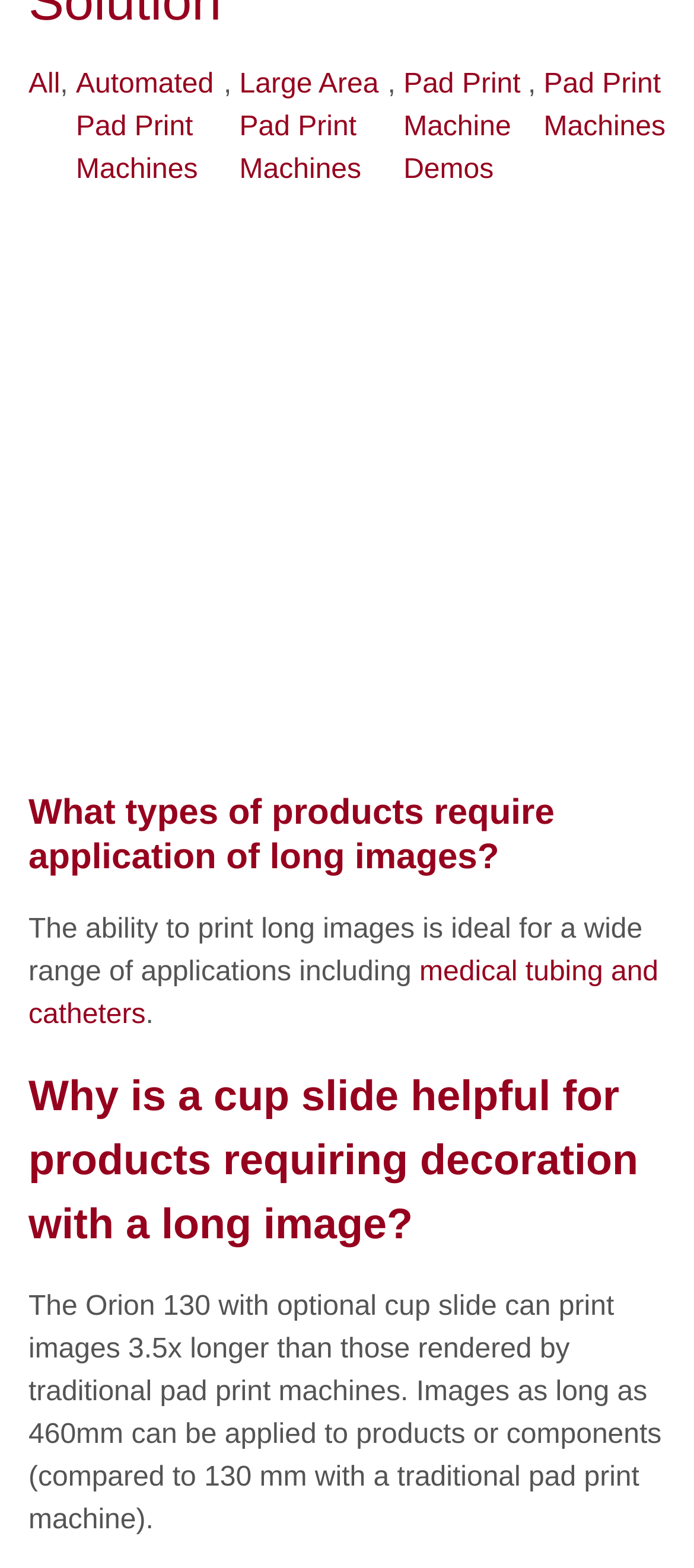Bounding box coordinates are specified in the format (top-left x, top-left y, bottom-right x, bottom-right y). All values are floating point numbers bounded between 0 and 1. Please provide the bounding box coordinate of the region this sentence describes: AUXILIARY PAD PRINT PRODUCTS

[0.0, 0.036, 1.0, 0.168]